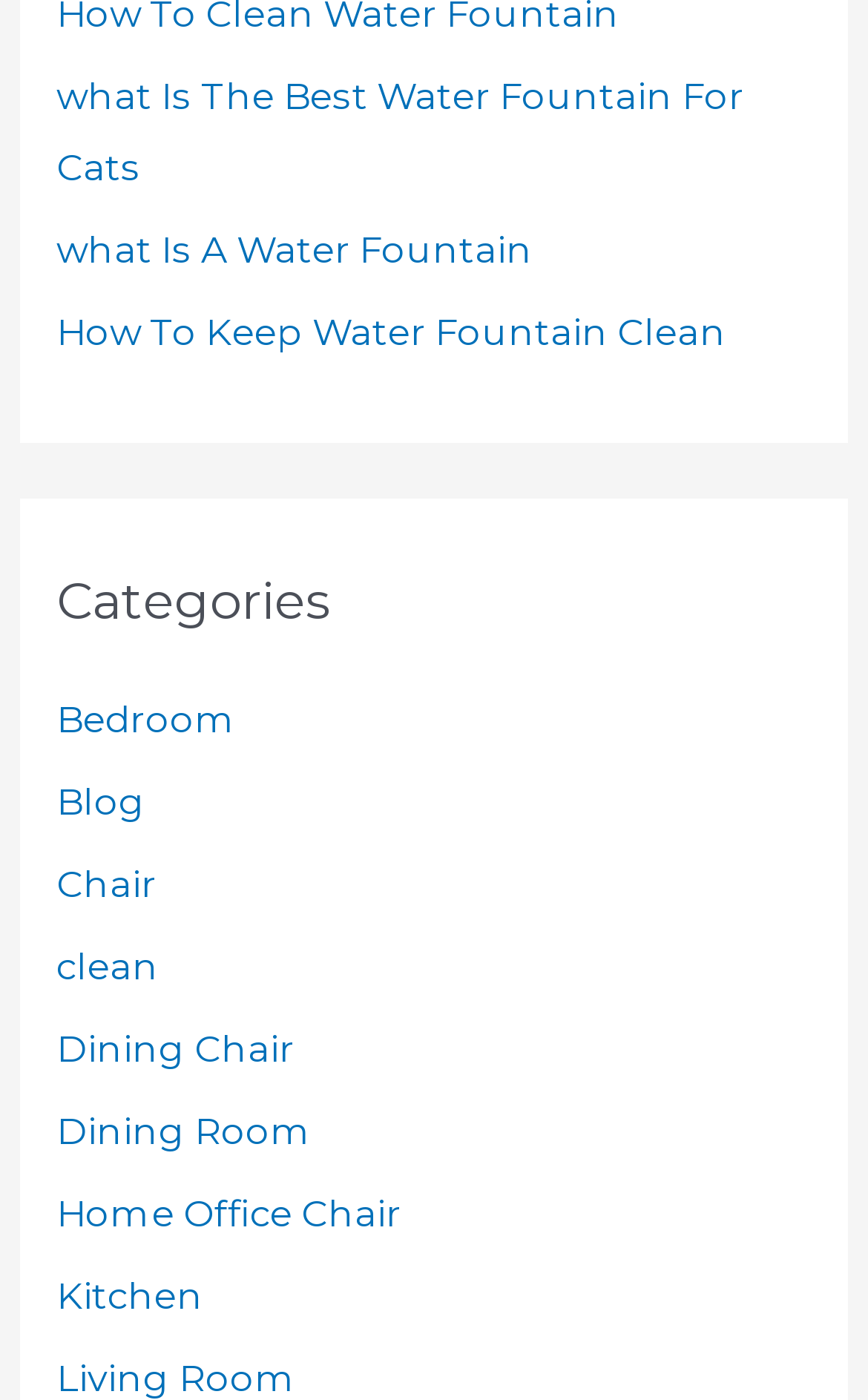Please give a short response to the question using one word or a phrase:
How many links are present at the top of the webpage?

3